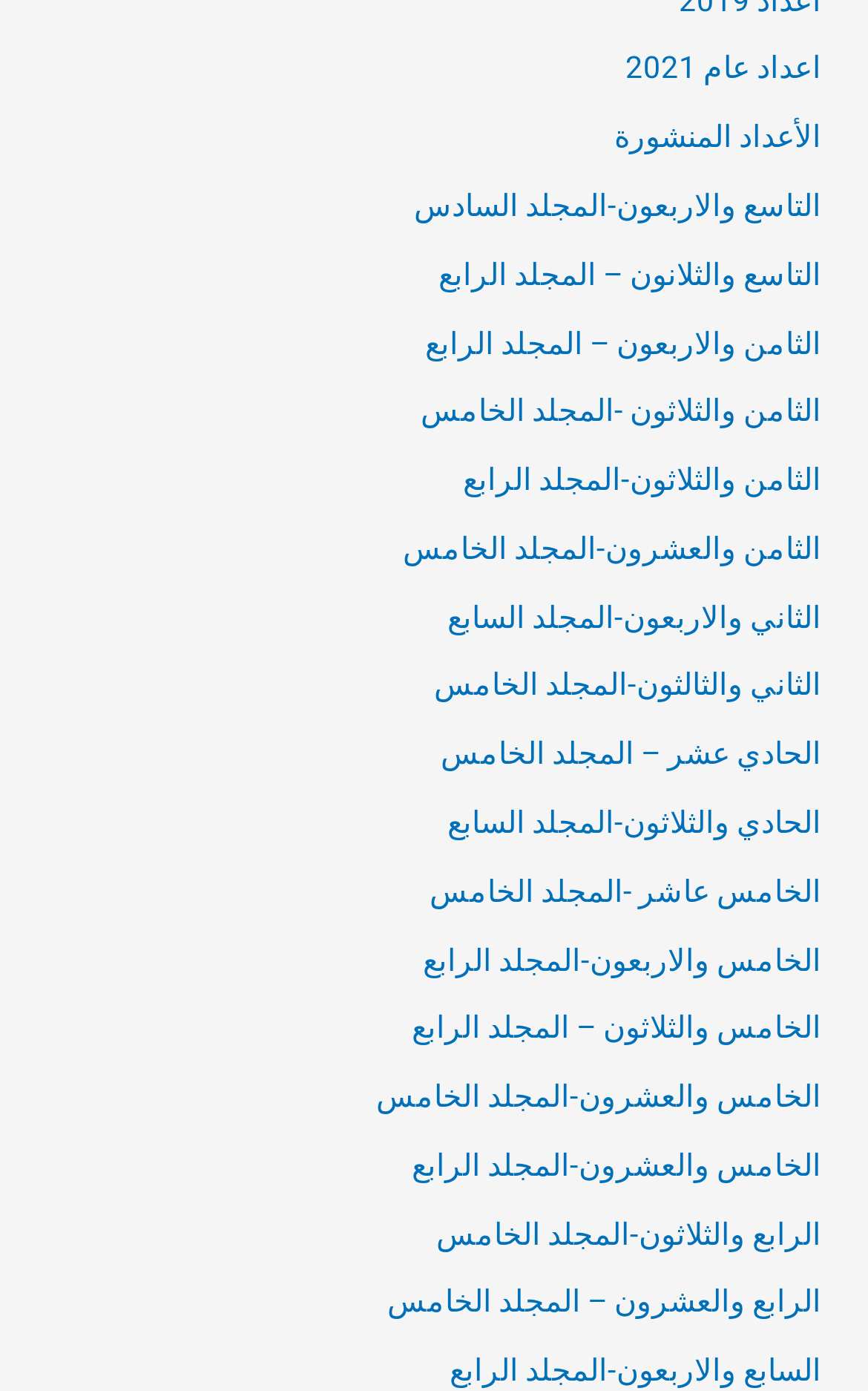Utilize the details in the image to give a detailed response to the question: Is 'الرابع والعشرون – المجلد الخامس' located at the bottom of the webpage?

By analyzing the y1 and y2 coordinates of the bounding box of each link, I found that the link 'الرابع والعشرون – المجلد الخامس' has the largest y1 value, which means it is located at the bottom of the webpage.